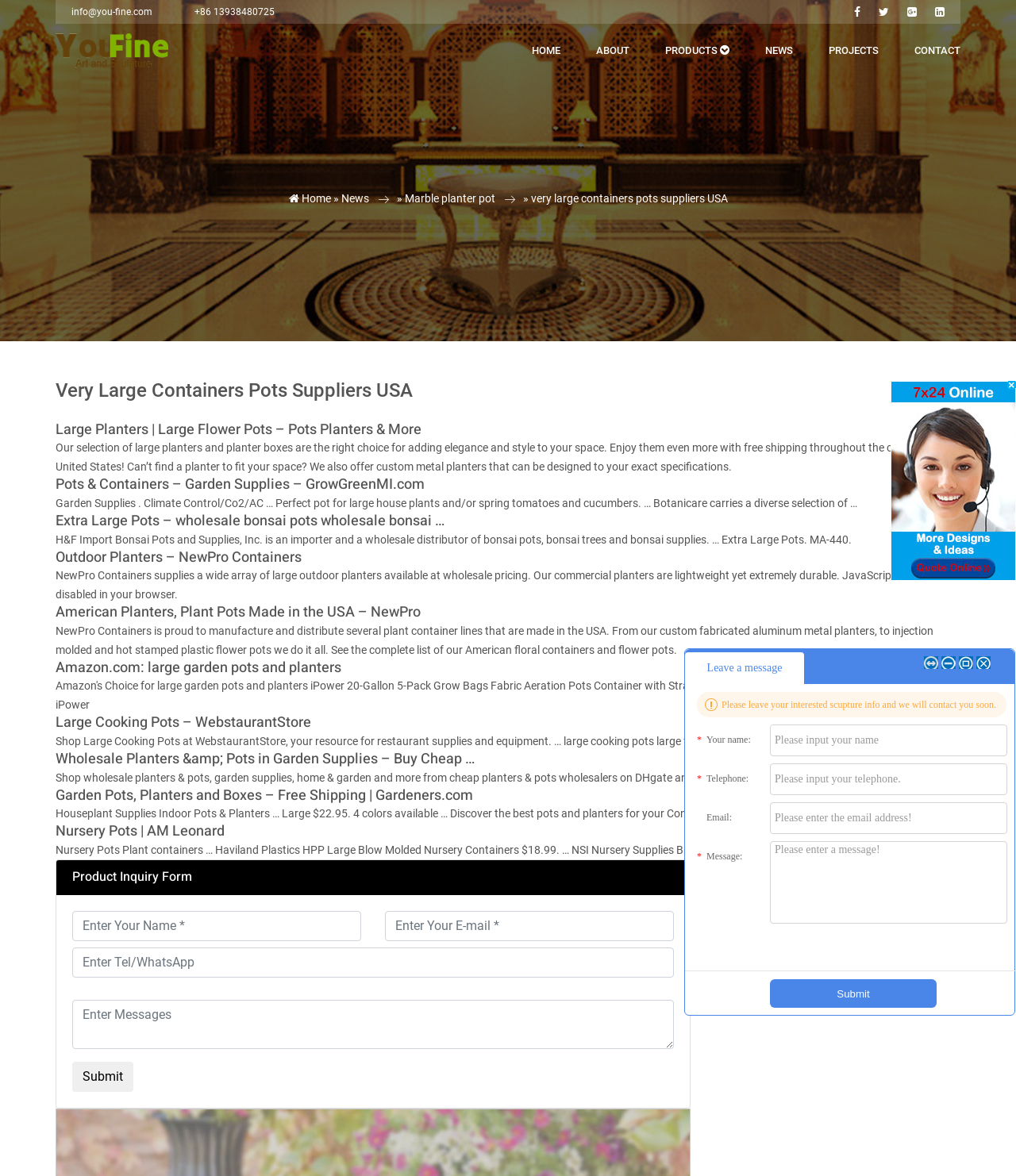Specify the bounding box coordinates of the element's area that should be clicked to execute the given instruction: "Click the Submit button". The coordinates should be four float numbers between 0 and 1, i.e., [left, top, right, bottom].

[0.071, 0.903, 0.131, 0.928]